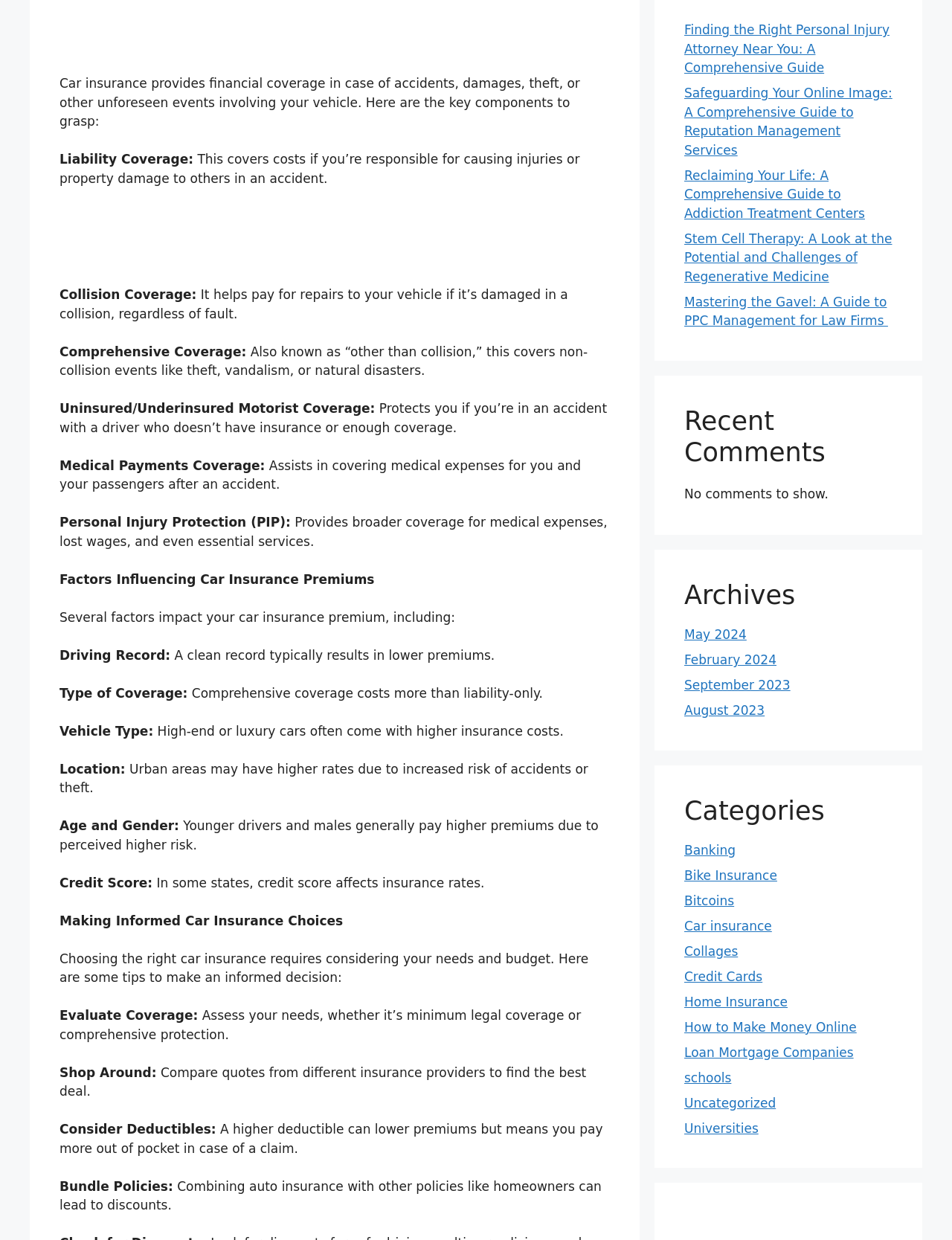Please identify the bounding box coordinates of the clickable area that will allow you to execute the instruction: "Find out about uninsured motorist coverage".

[0.062, 0.323, 0.394, 0.335]